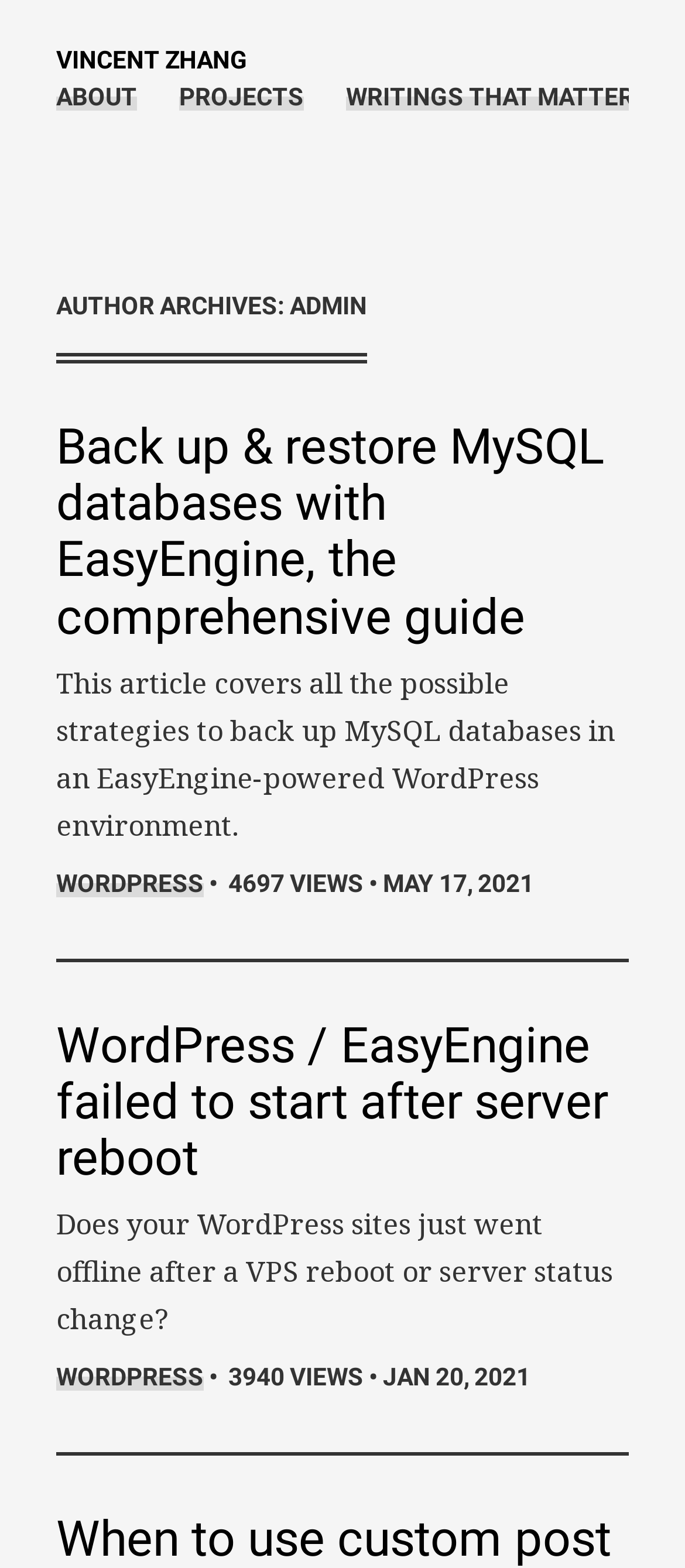Identify the bounding box of the HTML element described as: "About".

[0.082, 0.053, 0.2, 0.071]